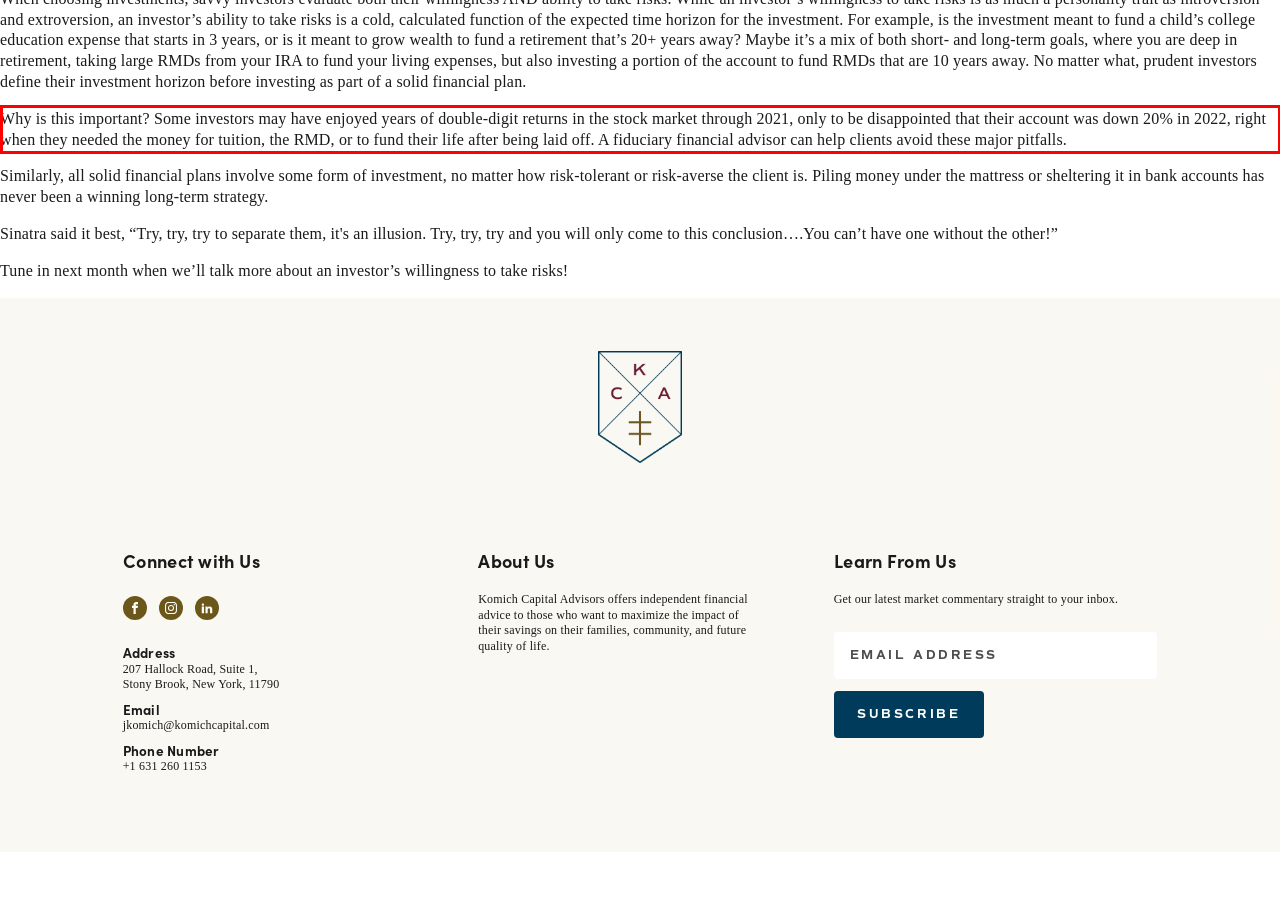Using the provided screenshot of a webpage, recognize and generate the text found within the red rectangle bounding box.

Why is this important? Some investors may have enjoyed years of double-digit returns in the stock market through 2021, only to be disappointed that their account was down 20% in 2022, right when they needed the money for tuition, the RMD, or to fund their life after being laid off. A fiduciary financial advisor can help clients avoid these major pitfalls.